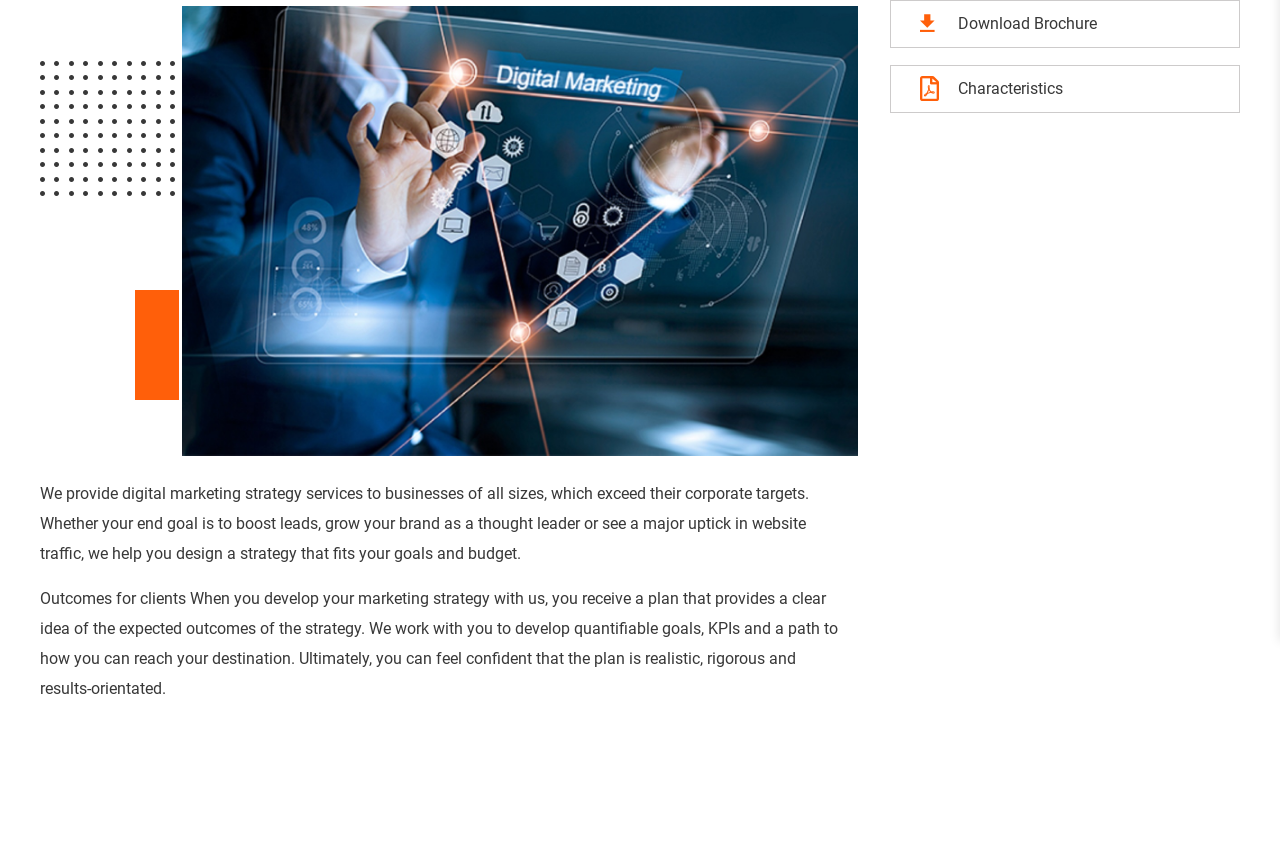Please determine the bounding box coordinates, formatted as (top-left x, top-left y, bottom-right x, bottom-right y), with all values as floating point numbers between 0 and 1. Identify the bounding box of the region described as: About Us

[0.656, 0.444, 0.709, 0.467]